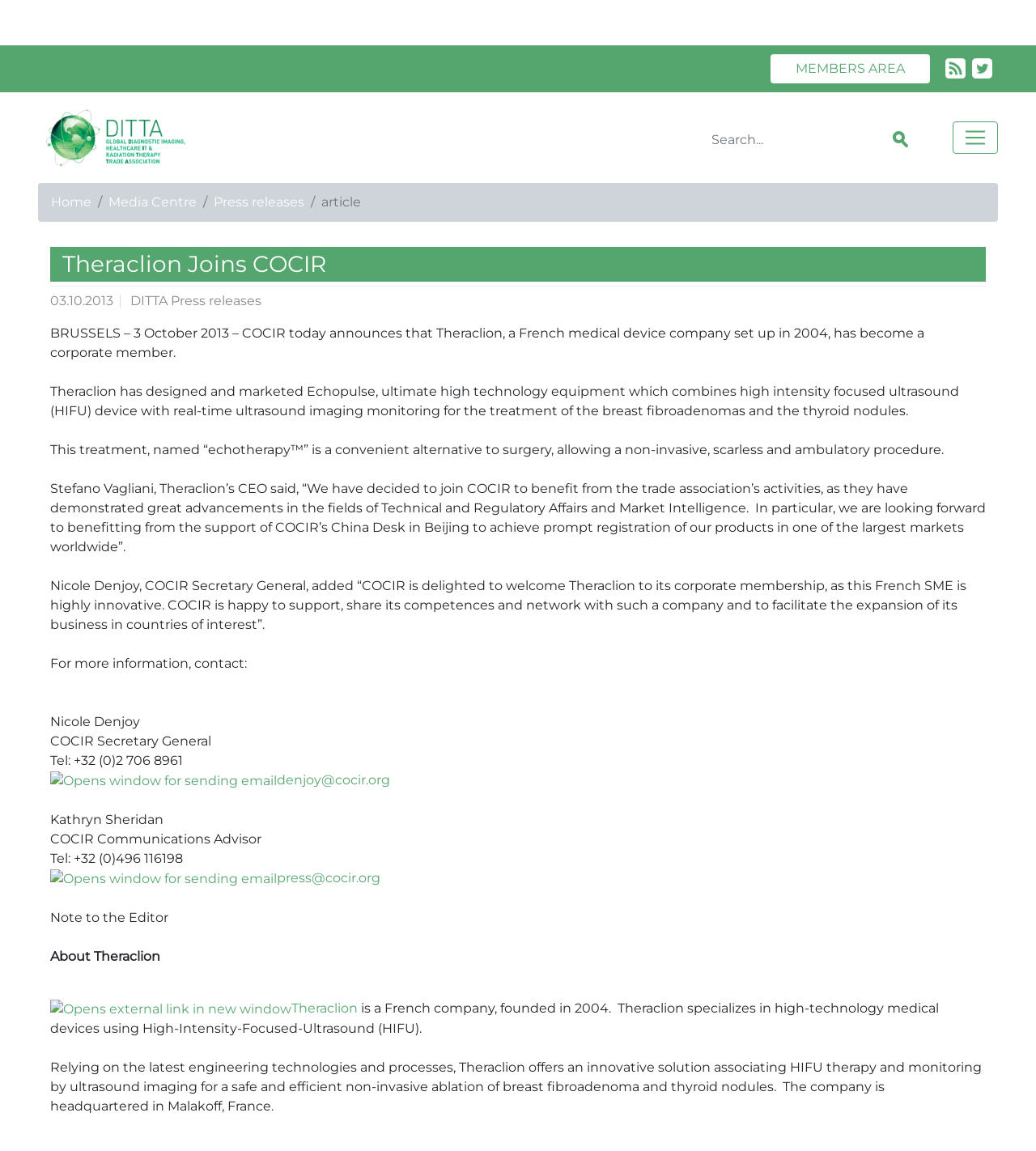What is the name of the company that joins COCIR?
Look at the image and construct a detailed response to the question.

Based on the webpage content, I found that the heading 'Theraclion Joins COCIR' indicates that Theraclion is the company that joins COCIR.